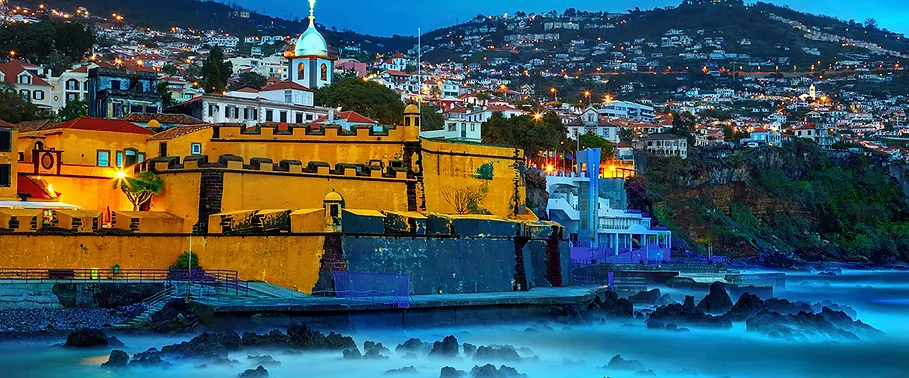What is the location of the residential areas in relation to the fortress?
Give a comprehensive and detailed explanation for the question.

The caption states that 'beyond the fortress, the hillside is adorned with shimmering lights from the residential areas', implying that the residential areas are located on the hillside beyond the fortress.